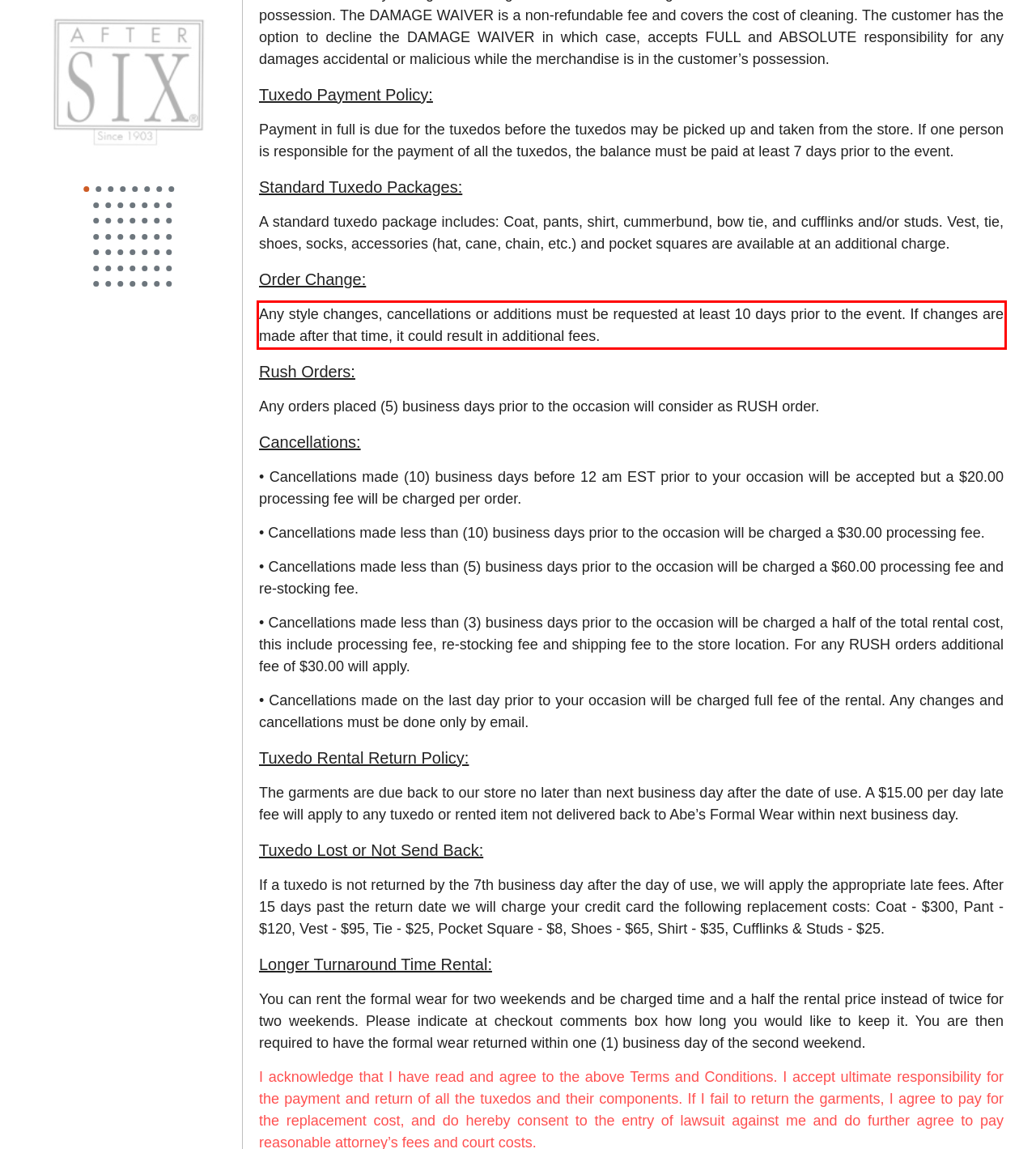You are provided with a screenshot of a webpage that includes a red bounding box. Extract and generate the text content found within the red bounding box.

Any style changes, cancellations or additions must be requested at least 10 days prior to the event. If changes are made after that time, it could result in additional fees.